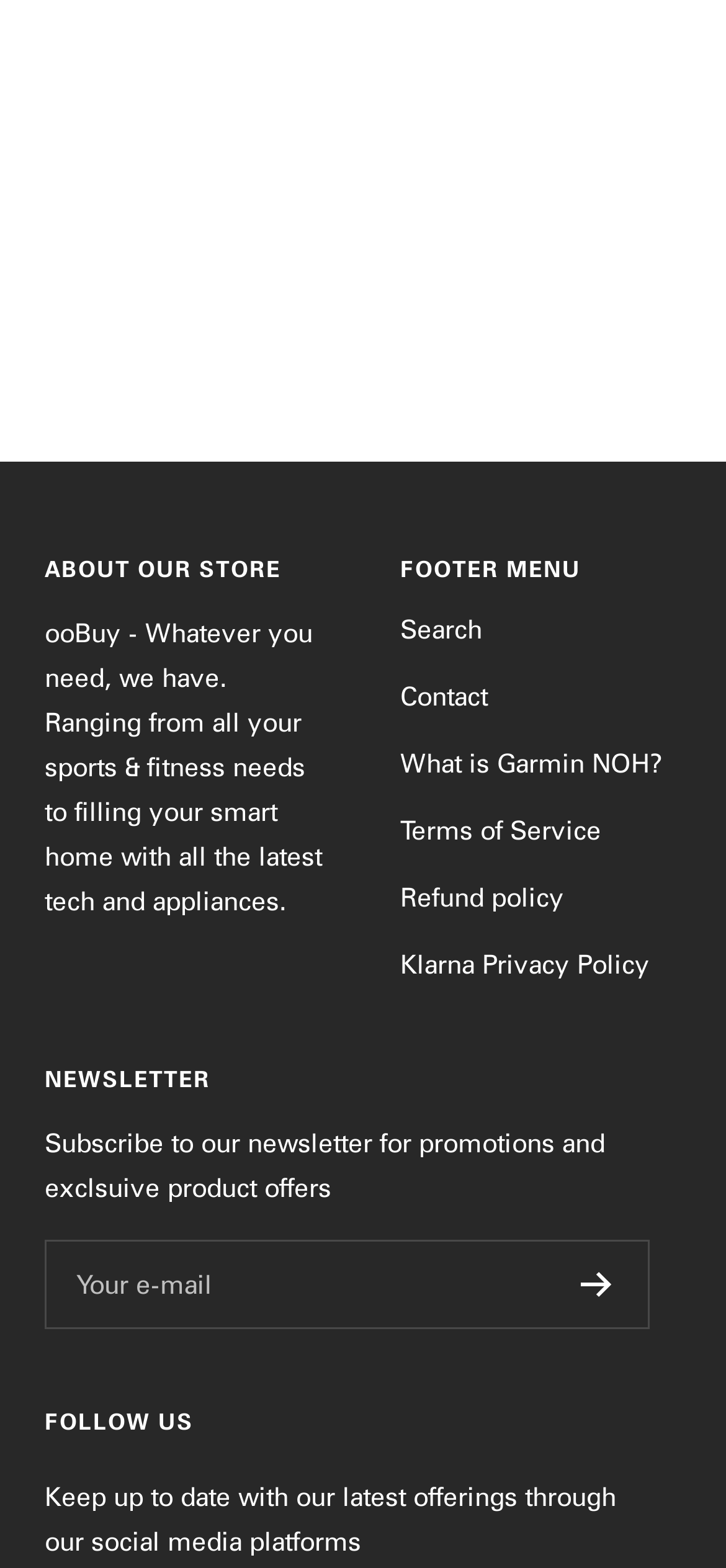Pinpoint the bounding box coordinates of the element to be clicked to execute the instruction: "click the 'Menu' button".

None